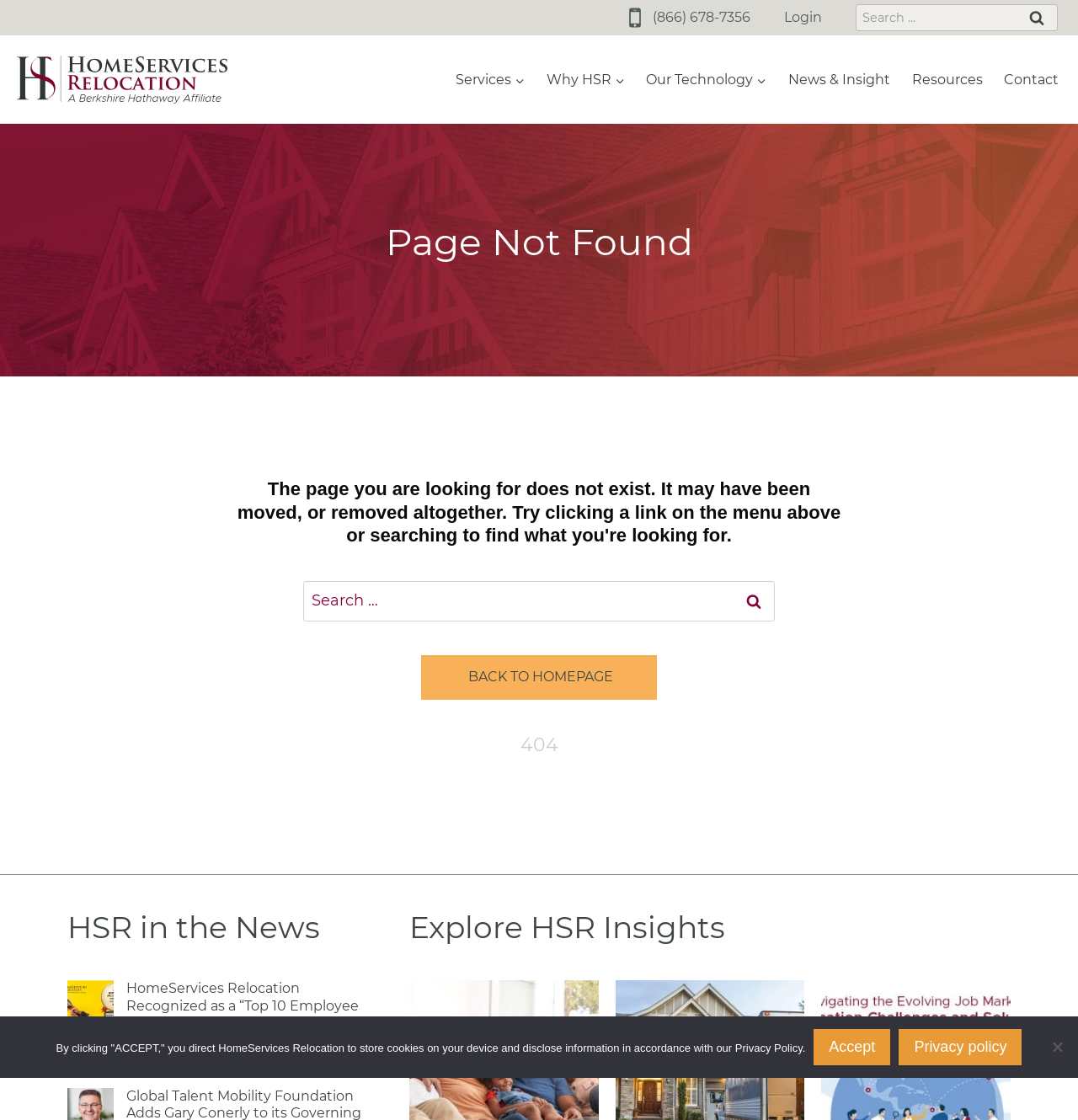What is the primary heading on this webpage?

Page Not Found